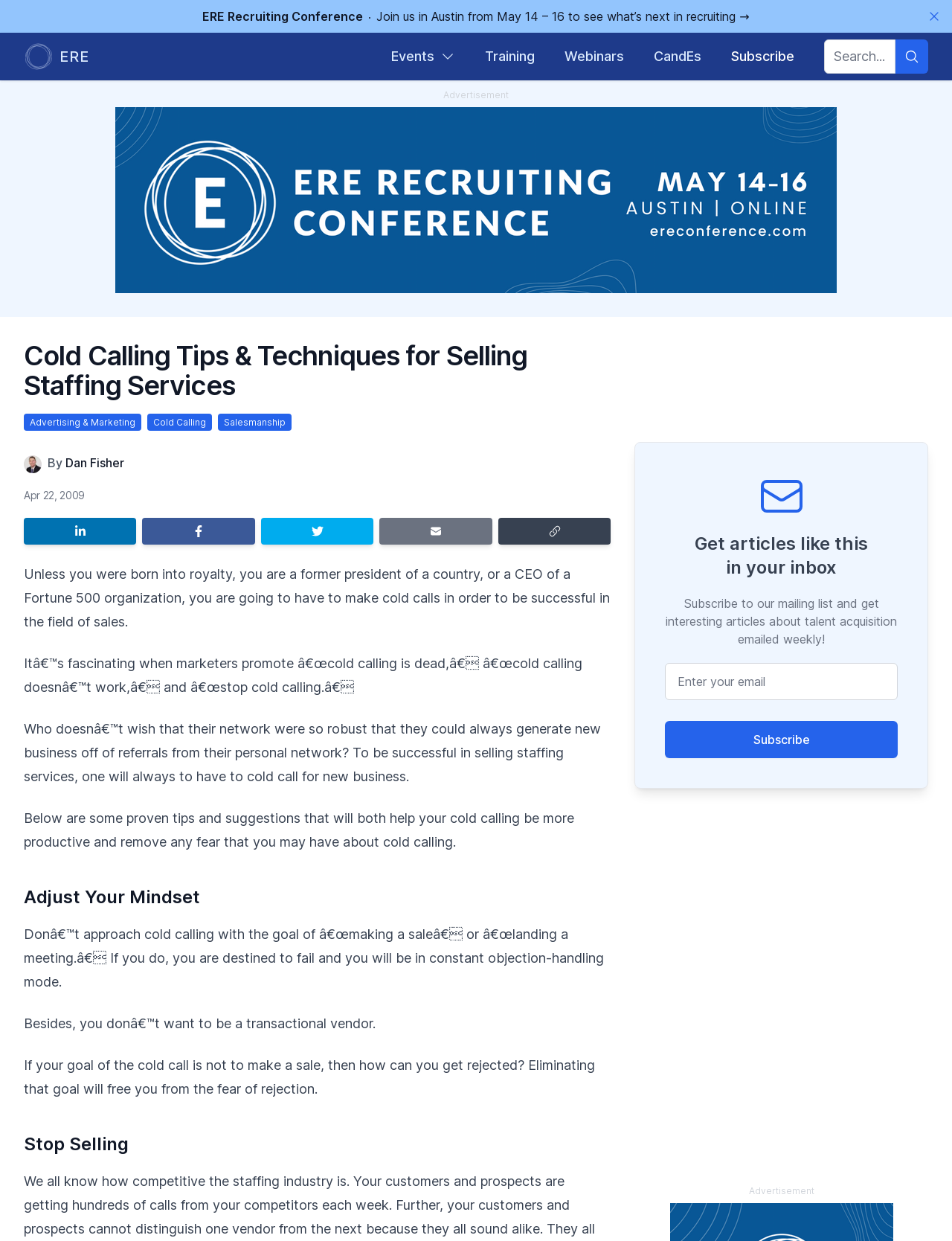Extract the top-level heading from the webpage and provide its text.

Cold Calling Tips & Techniques for Selling Staffing Services